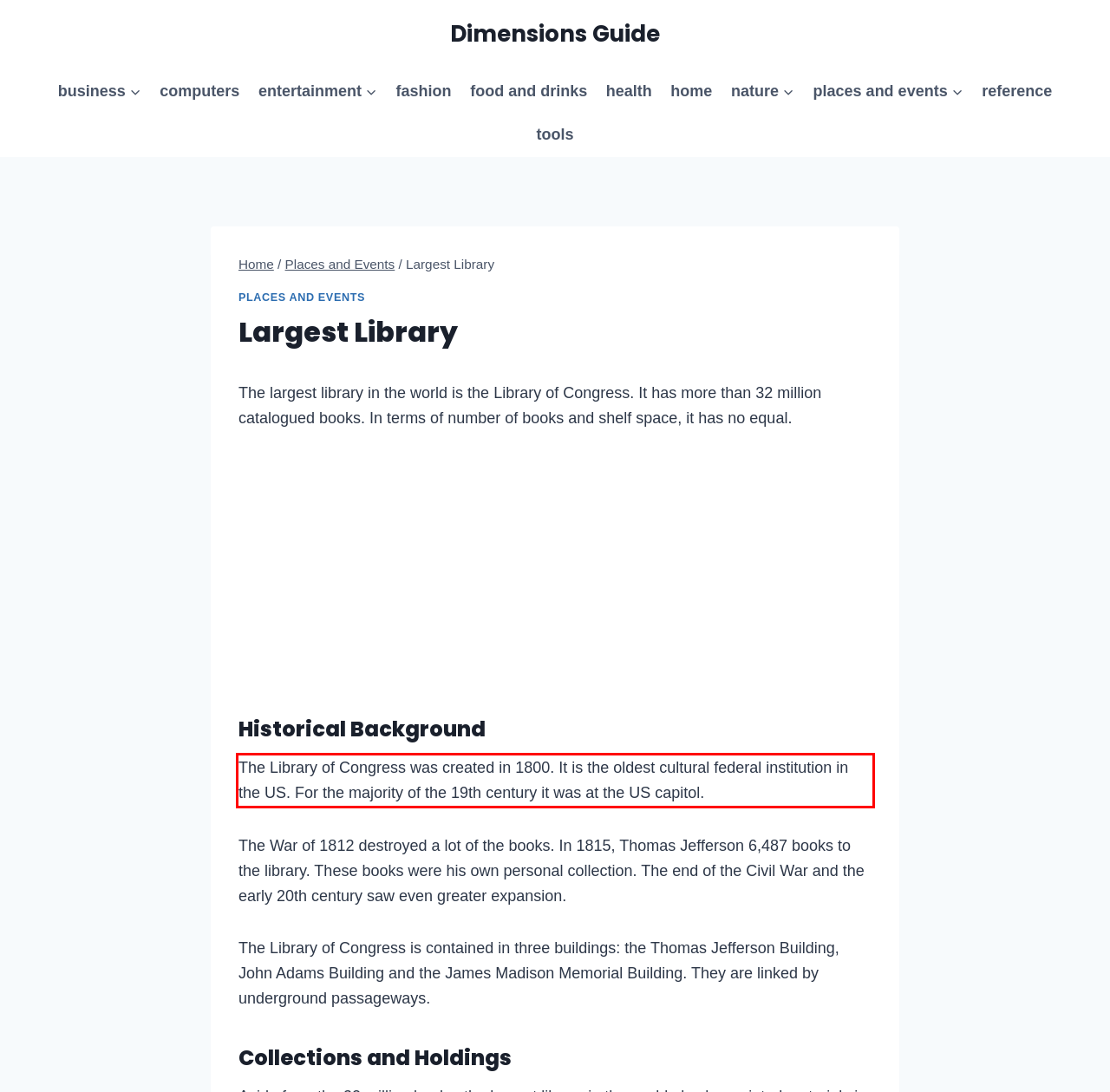Please examine the screenshot of the webpage and read the text present within the red rectangle bounding box.

The Library of Congress was created in 1800. It is the oldest cultural federal institution in the US. For the majority of the 19th century it was at the US capitol.